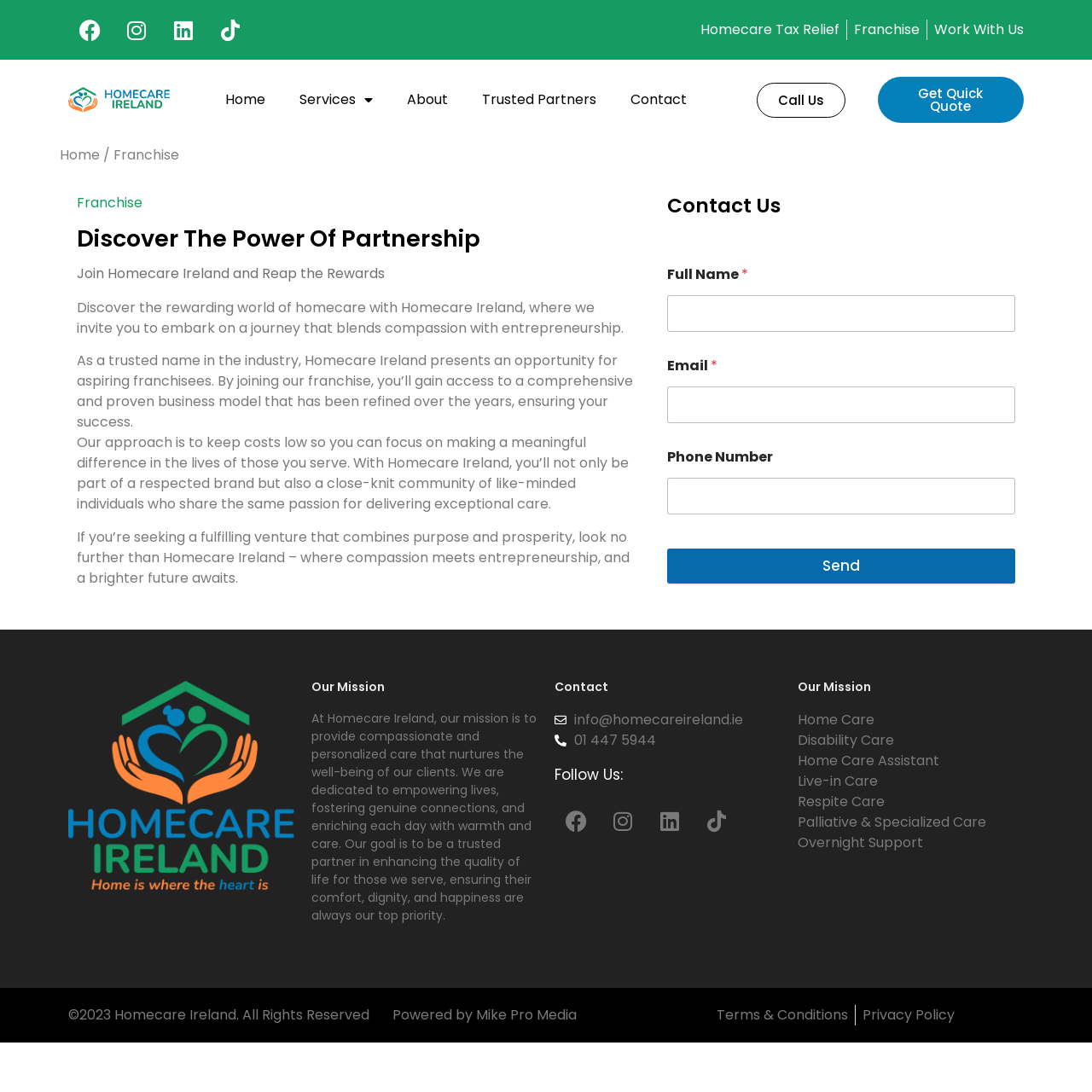Can you find the bounding box coordinates of the area I should click to execute the following instruction: "Send a message"?

[0.611, 0.502, 0.93, 0.534]